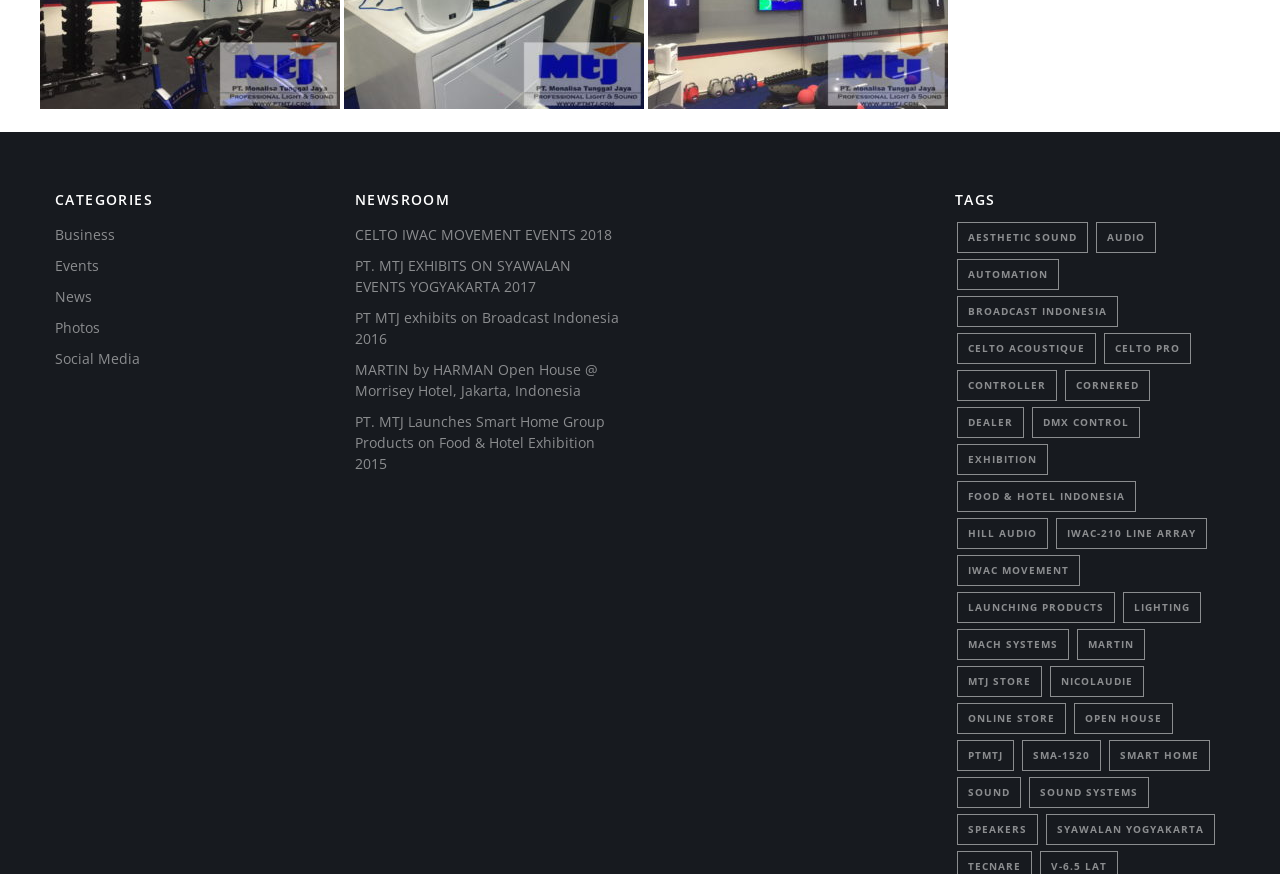Please identify the bounding box coordinates of the element I need to click to follow this instruction: "Click on the 'Business' link".

[0.043, 0.257, 0.09, 0.279]